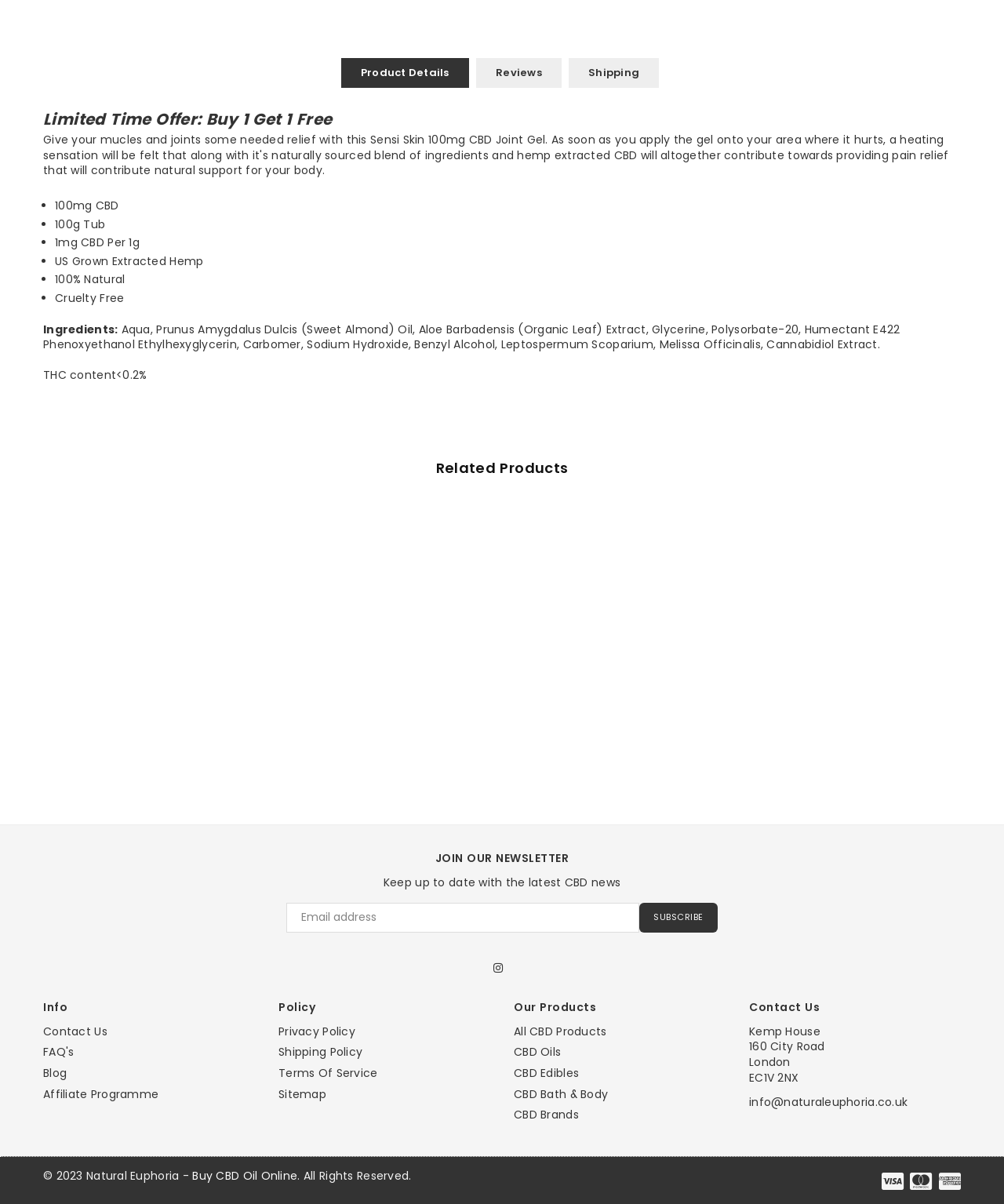Provide the bounding box coordinates of the UI element that matches the description: "Terms Of Service".

[0.277, 0.885, 0.376, 0.898]